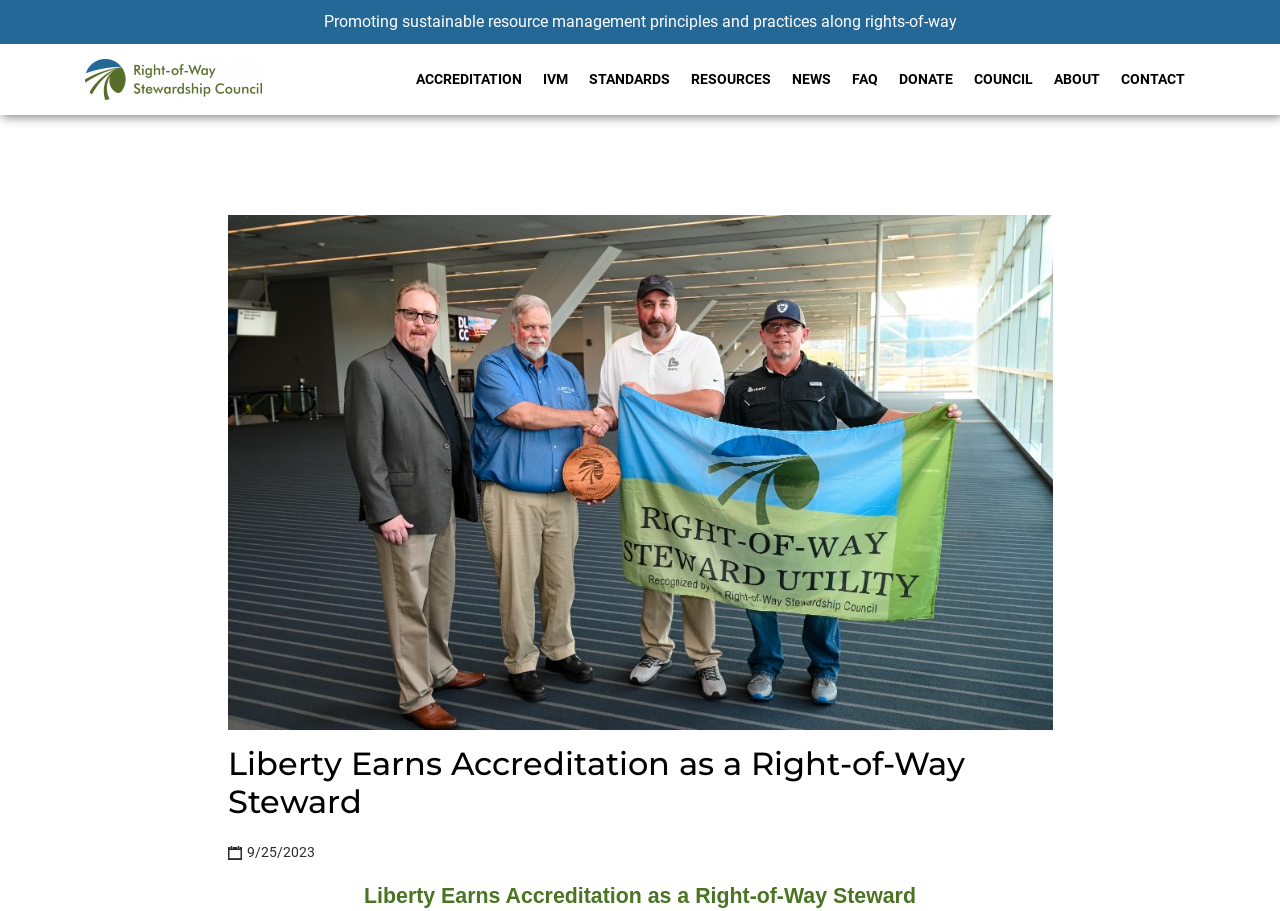Indicate the bounding box coordinates of the clickable region to achieve the following instruction: "Click the logo."

[0.066, 0.059, 0.209, 0.115]